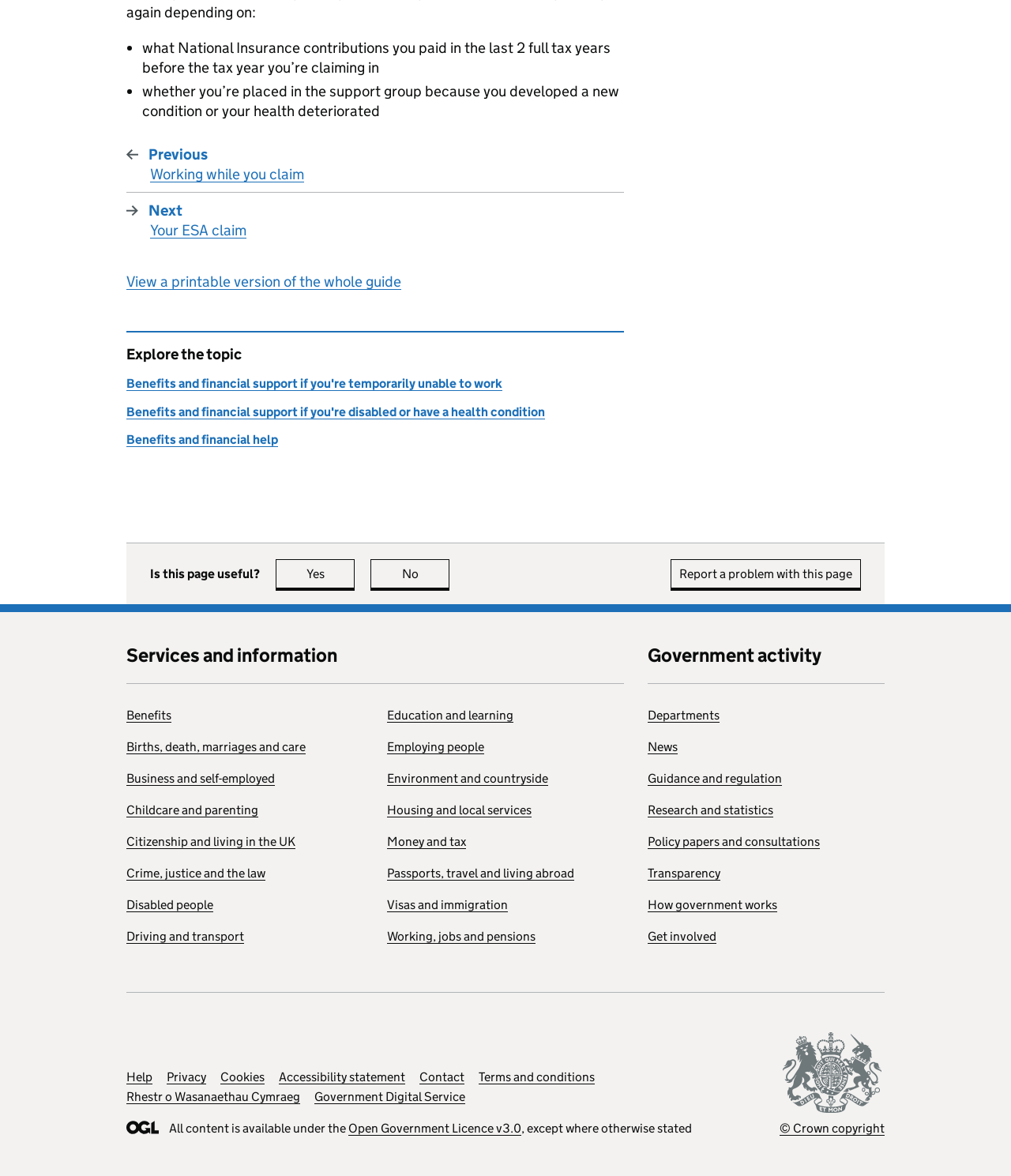What is the last link in the 'Government activity' section?
Using the visual information, answer the question in a single word or phrase.

Get involved